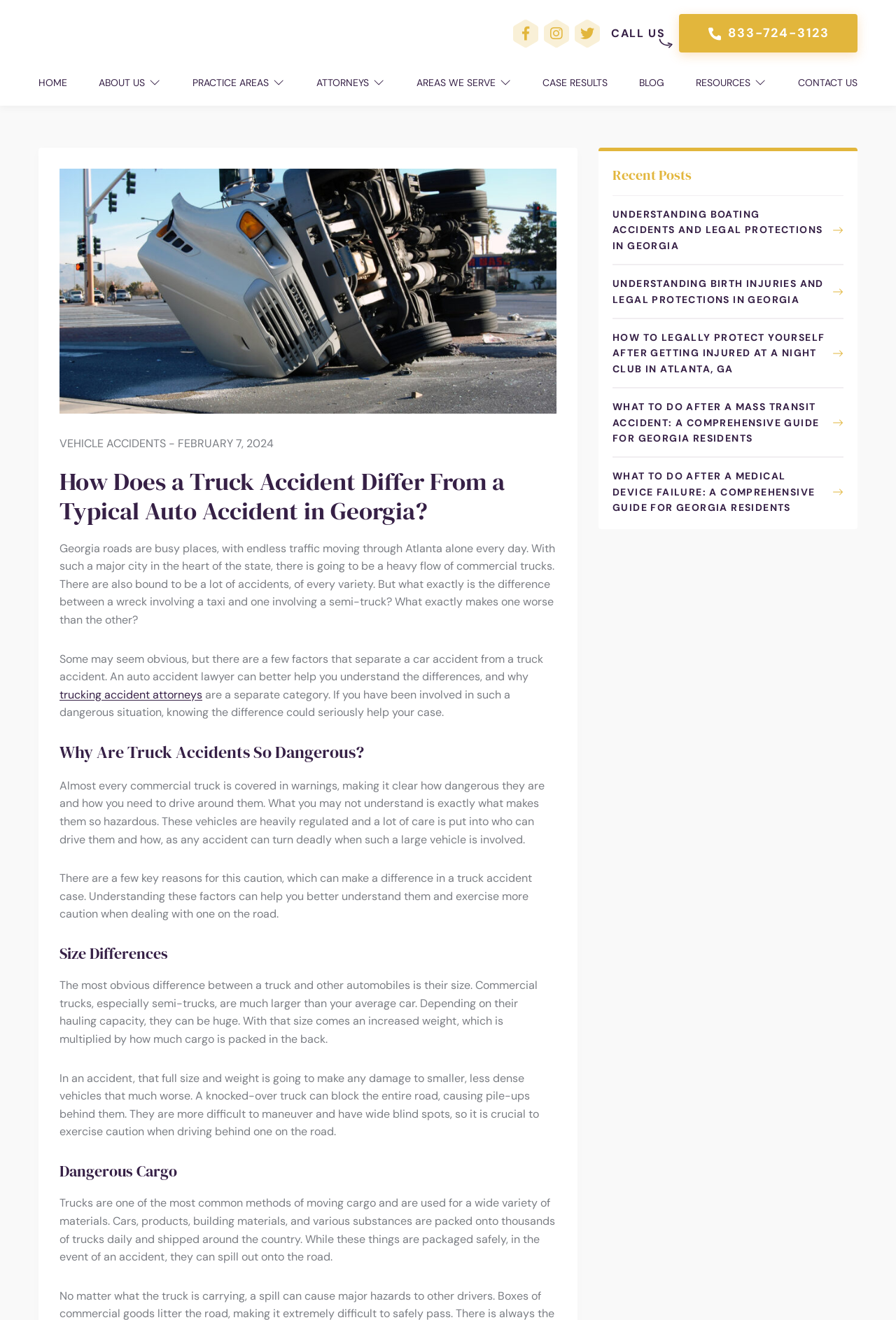Locate the bounding box coordinates of the area that needs to be clicked to fulfill the following instruction: "Read the article about 'UNDERSTANDING BOATING ACCIDENTS AND LEGAL PROTECTIONS IN GEORGIA'". The coordinates should be in the format of four float numbers between 0 and 1, namely [left, top, right, bottom].

[0.684, 0.156, 0.941, 0.192]